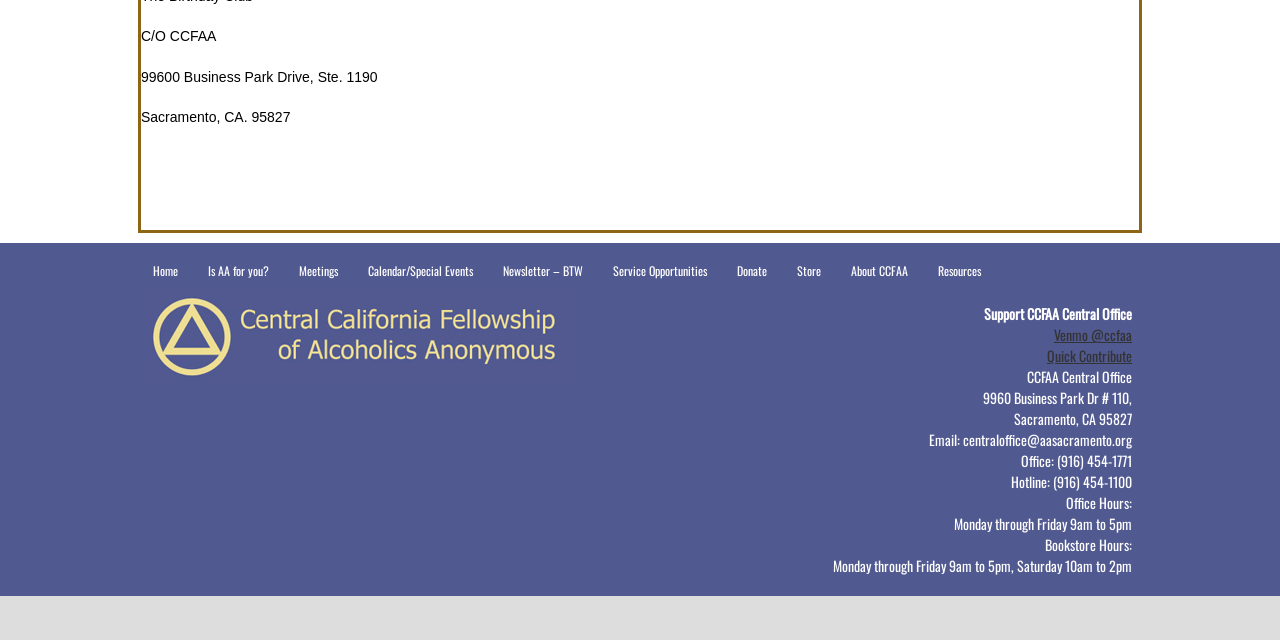Determine the bounding box coordinates for the UI element matching this description: "Newsletter – BTW".

[0.381, 0.404, 0.467, 0.443]